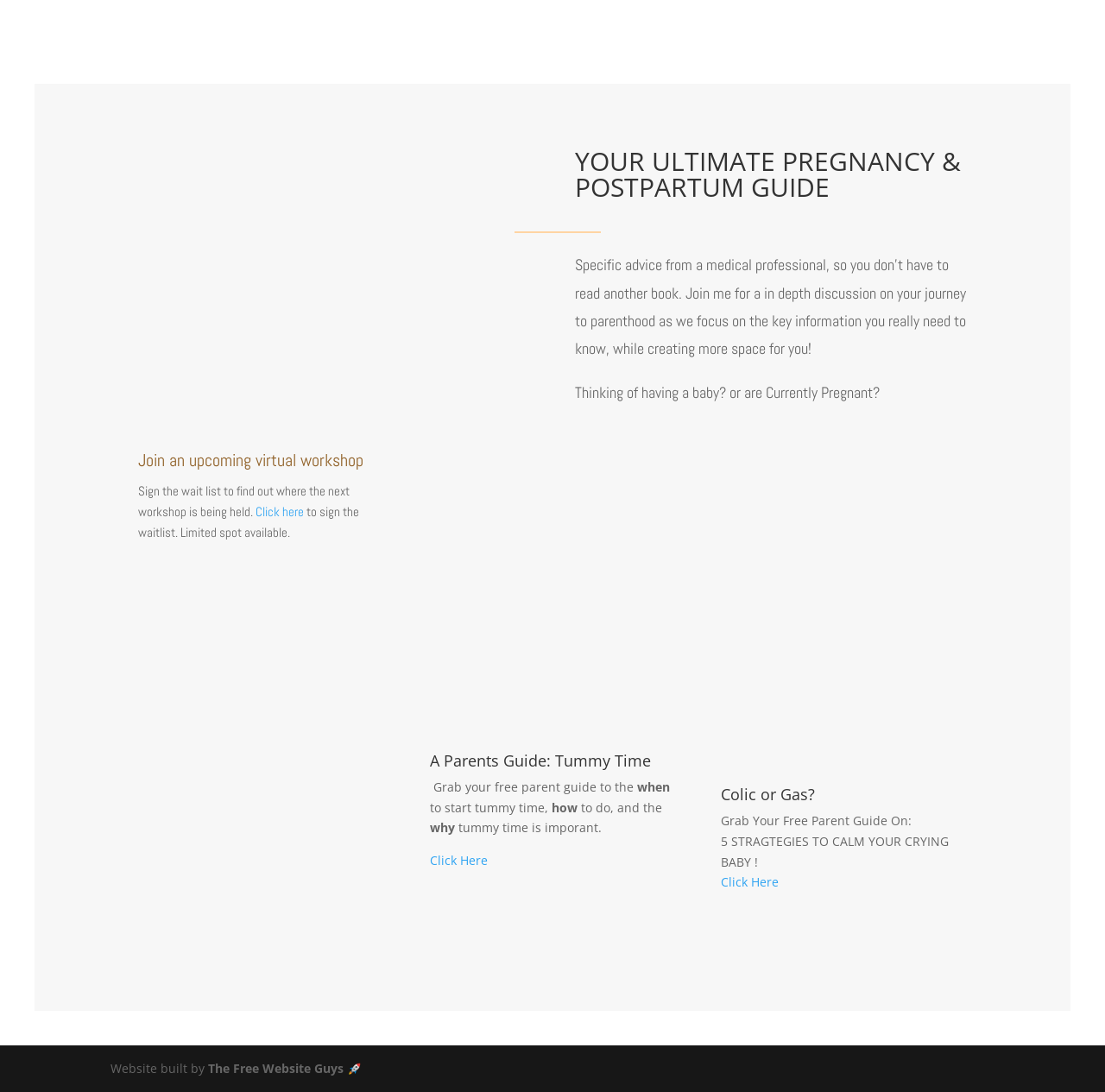What is the title of the virtual workshop?
Look at the screenshot and respond with one word or a short phrase.

Not specified